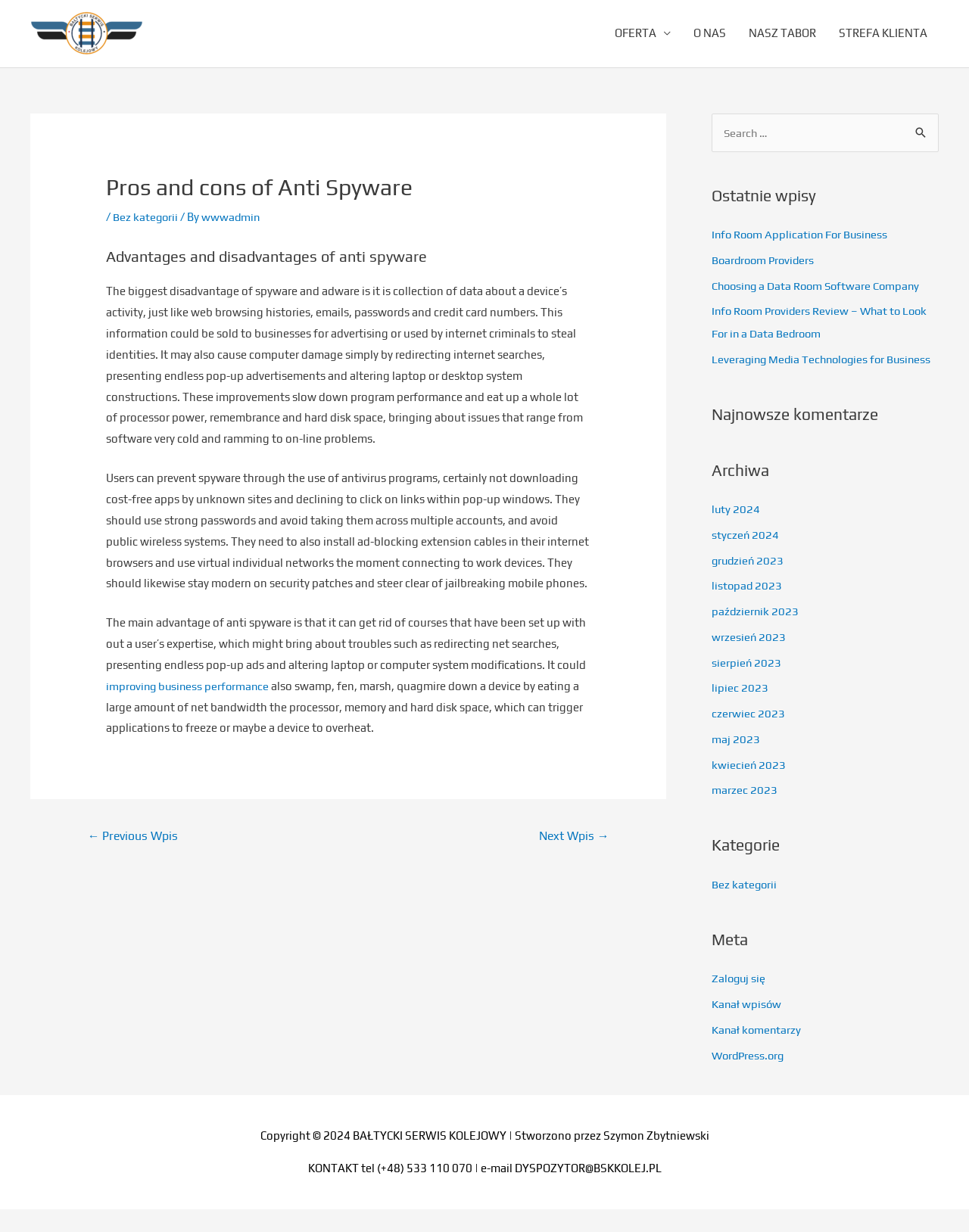Respond with a single word or phrase for the following question: 
What can anti spyware do to a device?

Remove unwanted programs